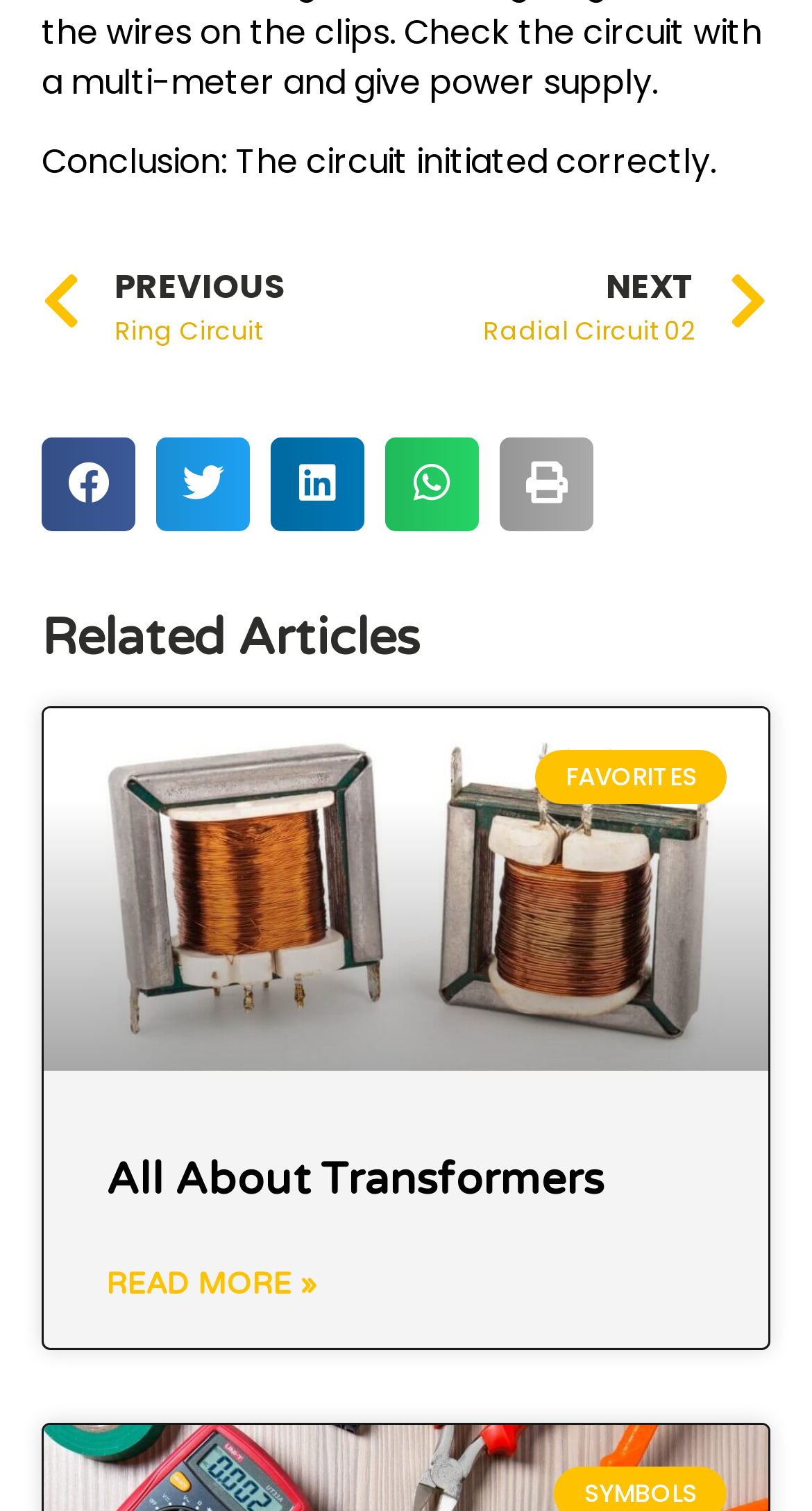Please determine the bounding box coordinates of the element's region to click for the following instruction: "Click on the 'NEXT Radial Circuit 02 Next' link".

[0.499, 0.172, 0.946, 0.234]